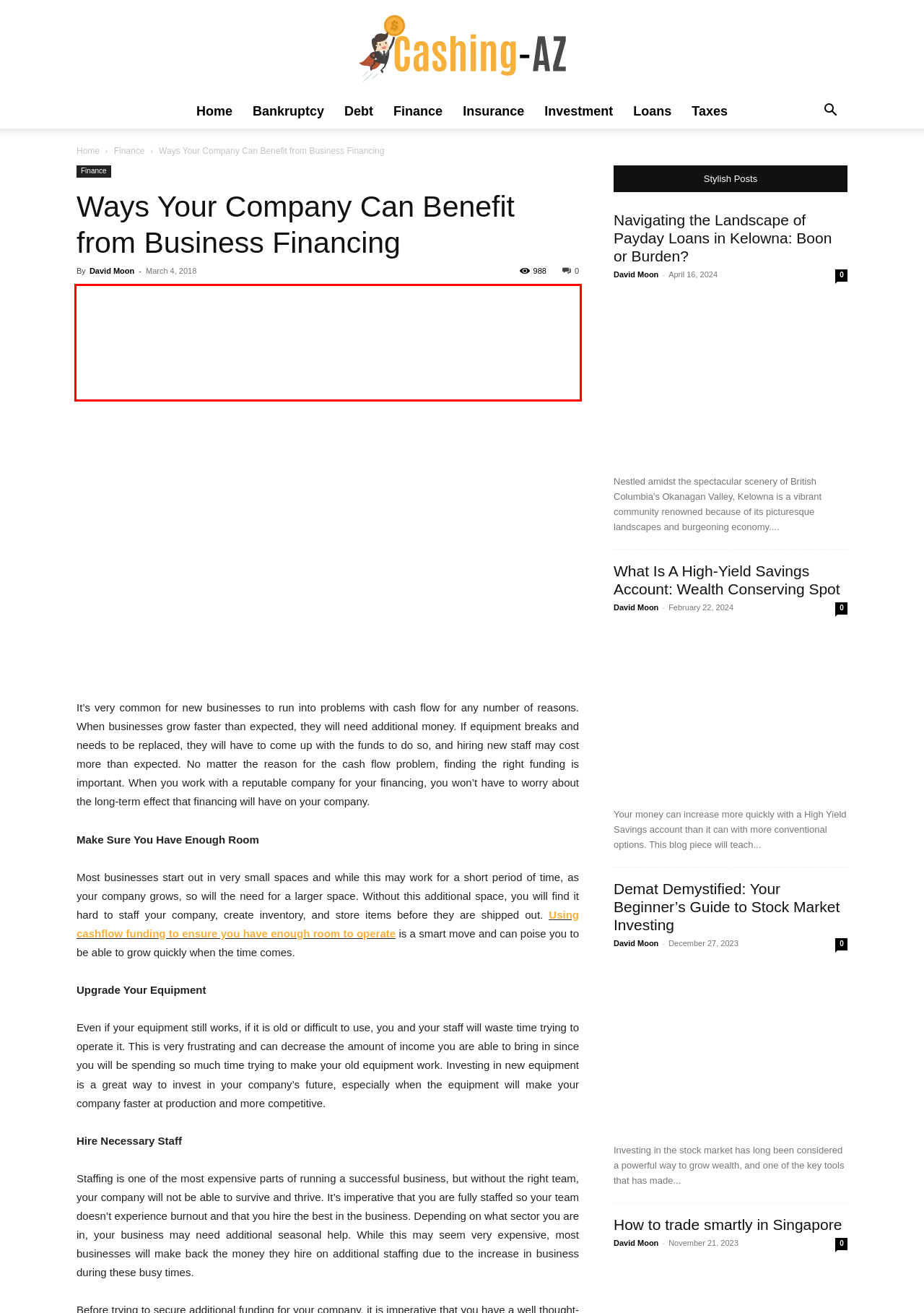Inspect the webpage screenshot that has a red bounding box and use OCR technology to read and display the text inside the red bounding box.

It’s very common for new businesses to run into problems with cash flow for any number of reasons. When businesses grow faster than expected, they will need additional money. If equipment breaks and needs to be replaced, they will have to come up with the funds to do so, and hiring new staff may cost more than expected. No matter the reason for the cash flow problem, finding the right funding is important. When you work with a reputable company for your financing, you won’t have to worry about the long-term effect that financing will have on your company.